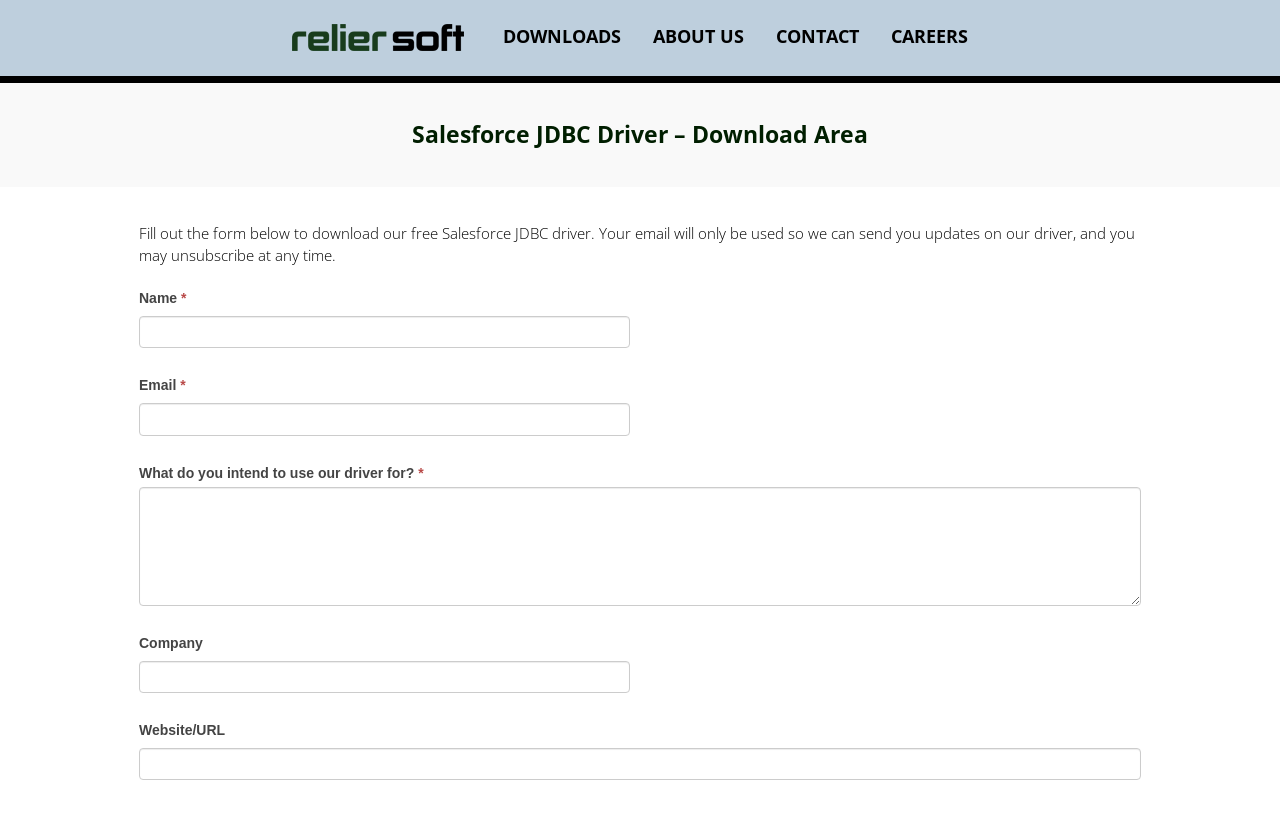Identify the bounding box coordinates for the element you need to click to achieve the following task: "Click the ABOUT US link". The coordinates must be four float values ranging from 0 to 1, formatted as [left, top, right, bottom].

[0.51, 0.019, 0.581, 0.069]